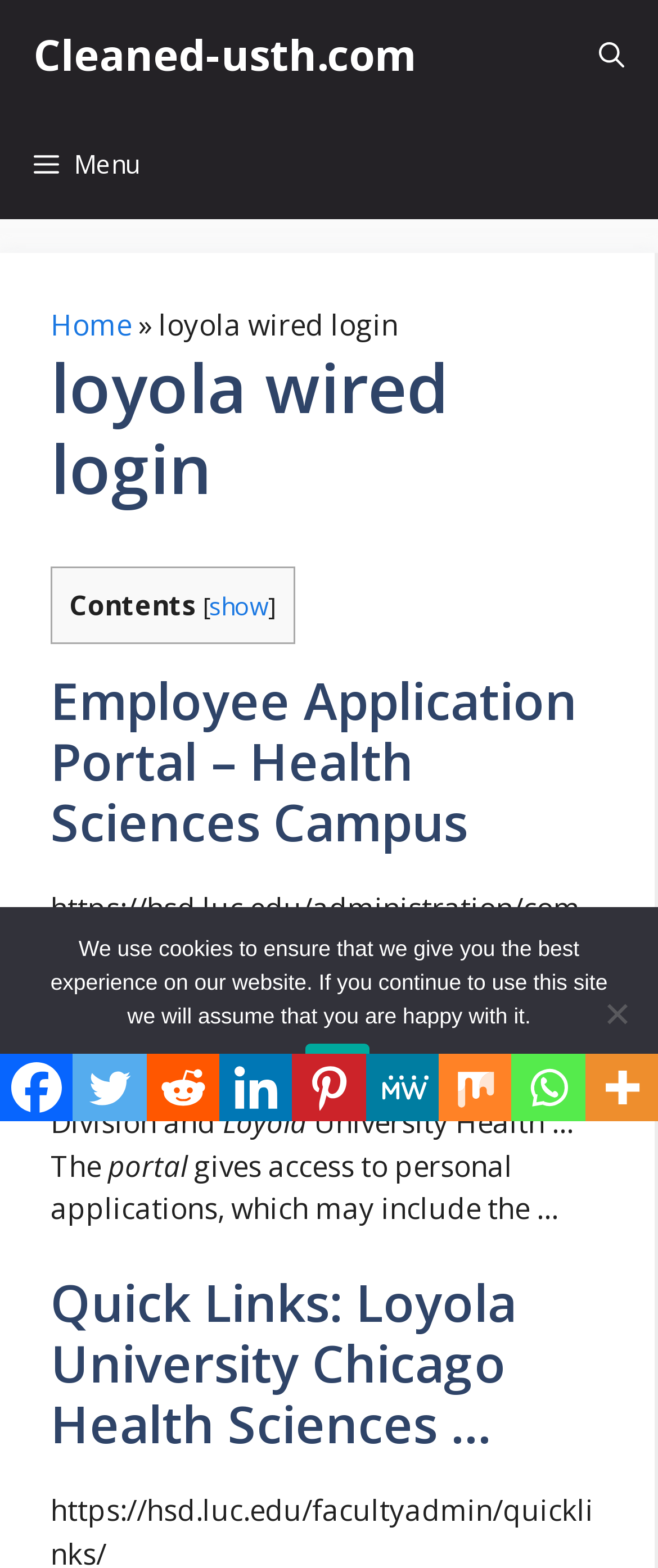What is the primary navigation menu?
Using the image as a reference, answer with just one word or a short phrase.

Menu